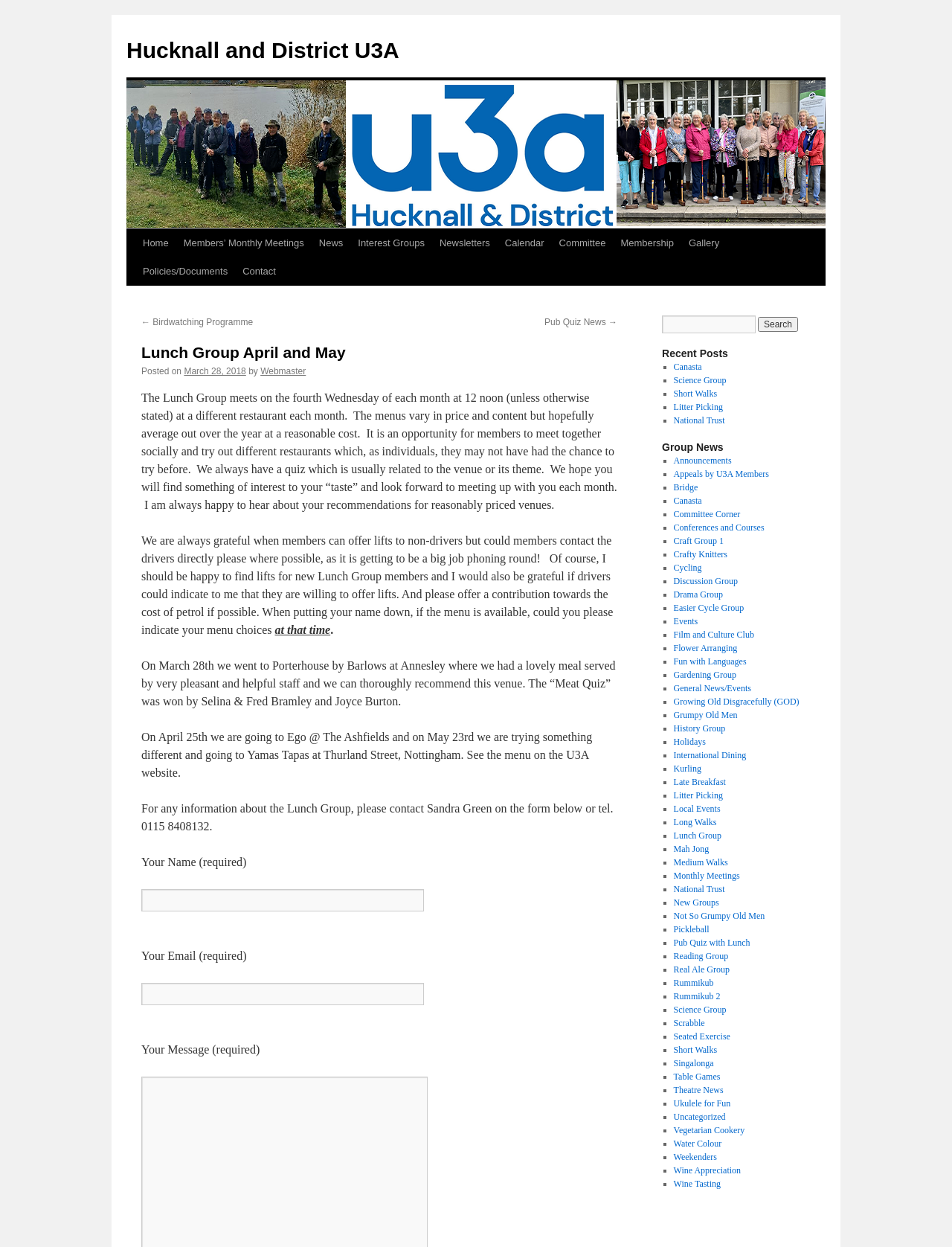Using the element description: "Not So Grumpy Old Men", determine the bounding box coordinates for the specified UI element. The coordinates should be four float numbers between 0 and 1, [left, top, right, bottom].

[0.707, 0.73, 0.803, 0.739]